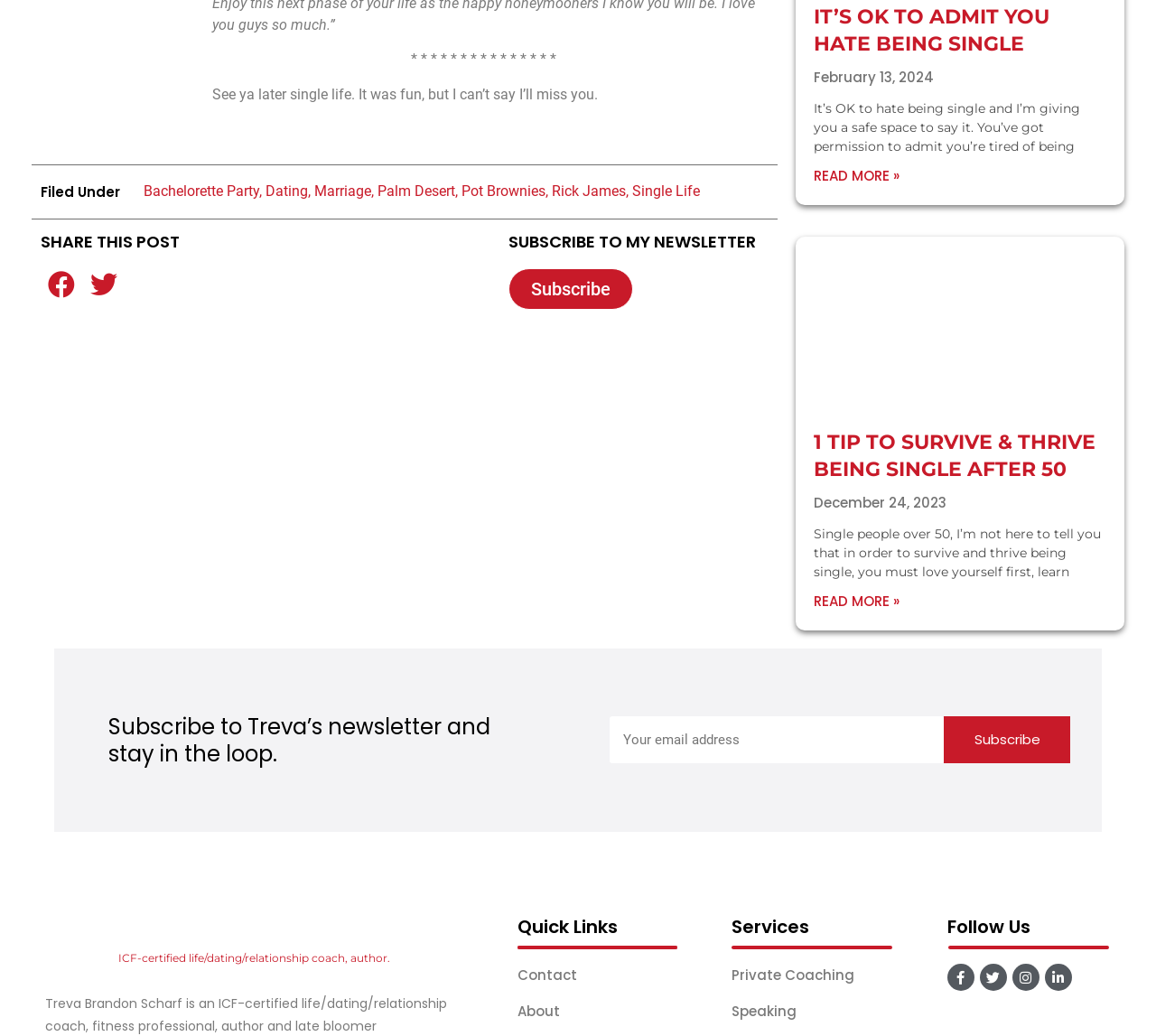Bounding box coordinates are specified in the format (top-left x, top-left y, bottom-right x, bottom-right y). All values are floating point numbers bounded between 0 and 1. Please provide the bounding box coordinate of the region this sentence describes: name="input_1" placeholder="Your email address"

[0.527, 0.691, 0.816, 0.737]